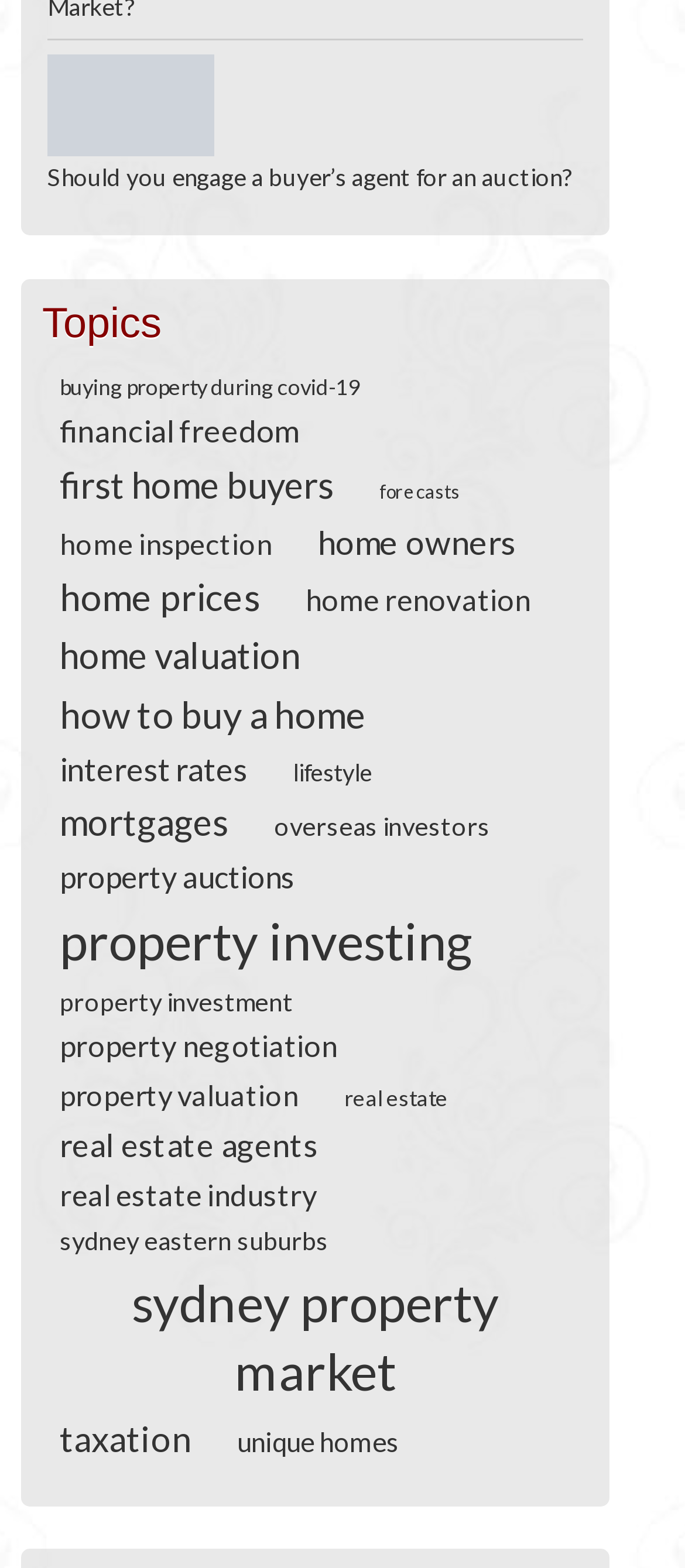Pinpoint the bounding box coordinates of the clickable element needed to complete the instruction: "Explore 'property investing' articles". The coordinates should be provided as four float numbers between 0 and 1: [left, top, right, bottom].

[0.062, 0.58, 0.715, 0.62]